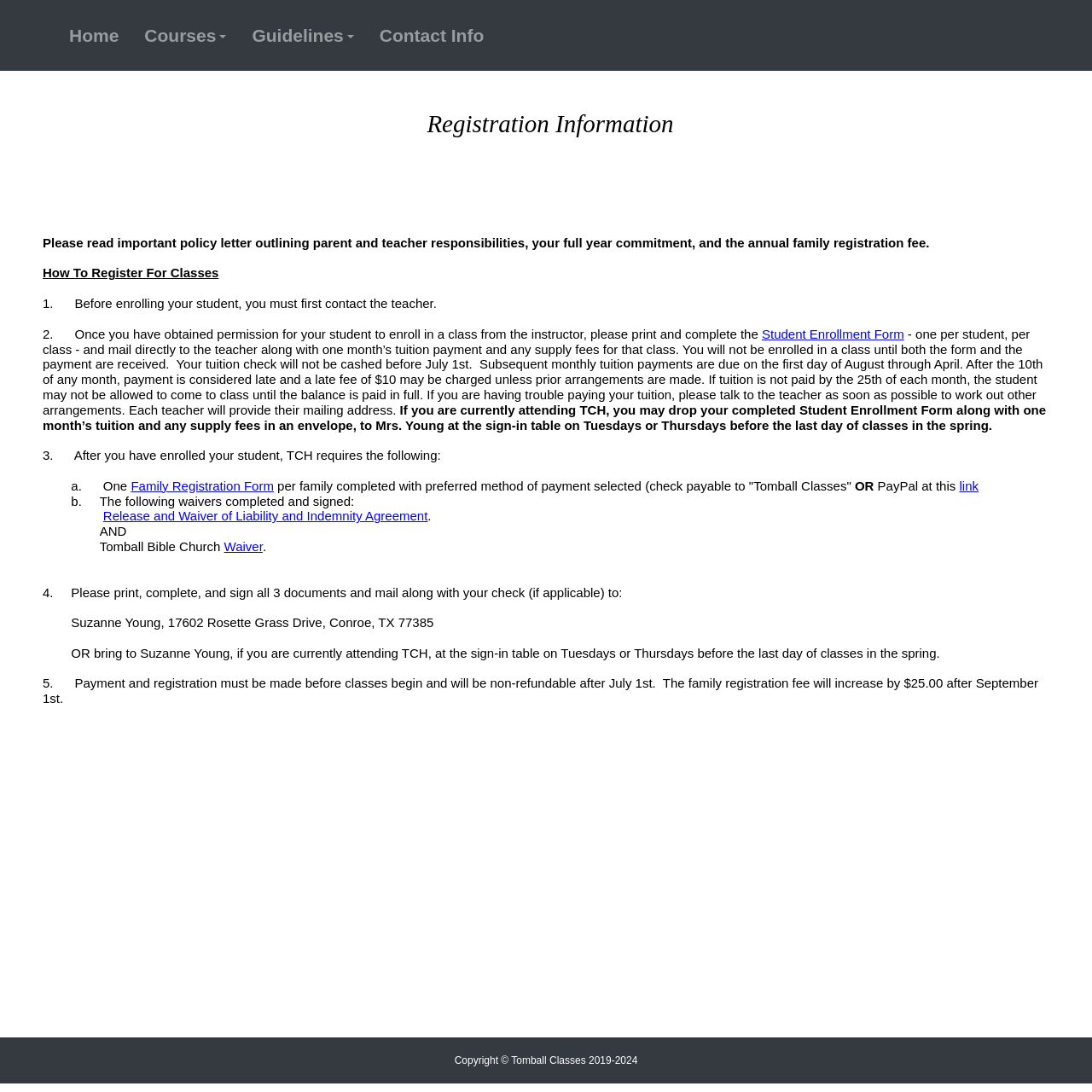What is the first step to register for classes?
From the screenshot, provide a brief answer in one word or phrase.

Contact the teacher